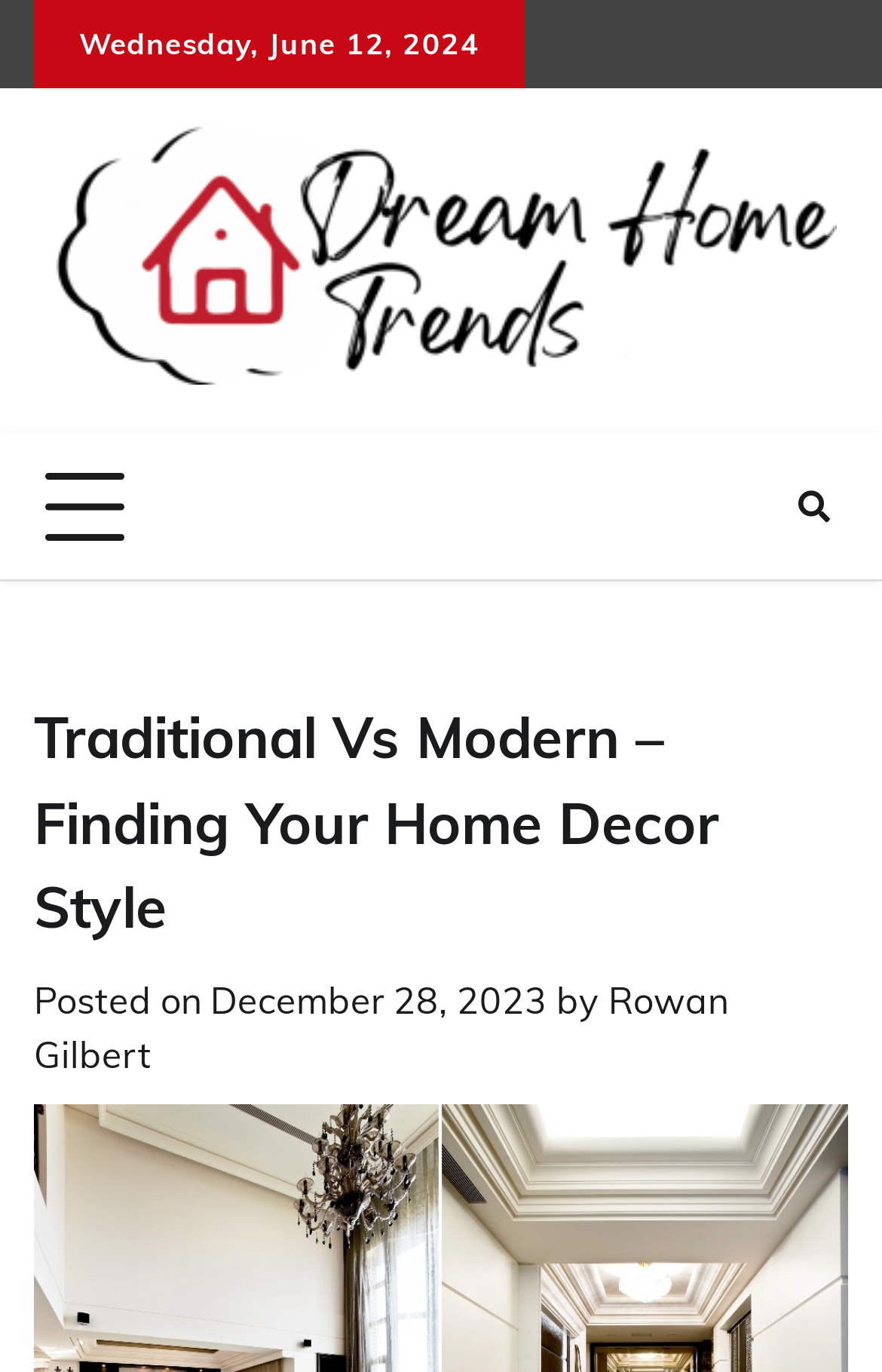Bounding box coordinates should be in the format (top-left x, top-left y, bottom-right x, bottom-right y) and all values should be floating point numbers between 0 and 1. Determine the bounding box coordinate for the UI element described as: Privacy Policy

None